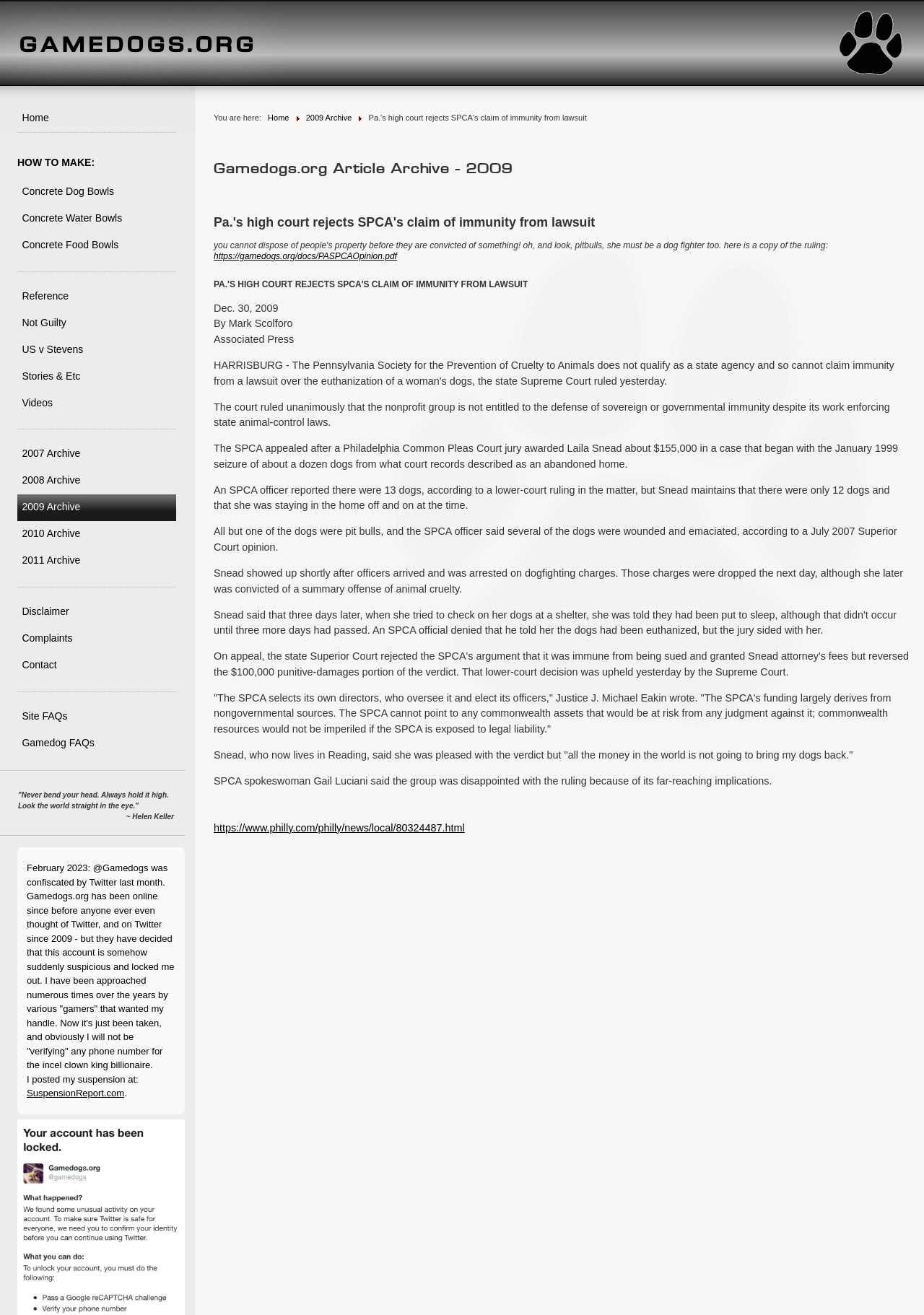Could you specify the bounding box coordinates for the clickable section to complete the following instruction: "Check out You’ll Never Find Me"?

None